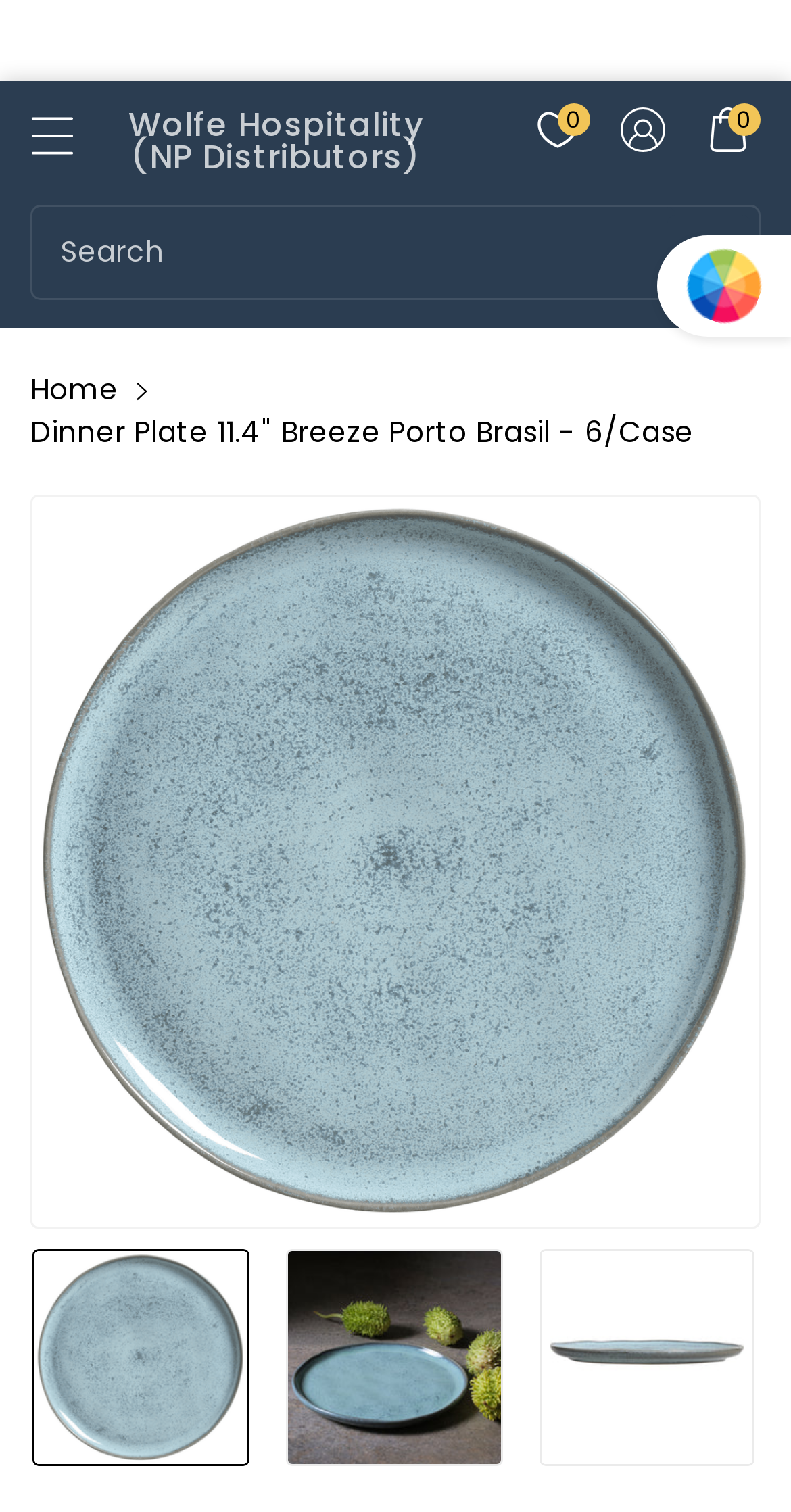Answer succinctly with a single word or phrase:
What is the product name?

Dinner Plate 11.4" Breeze Porto Brasil - 6/Case